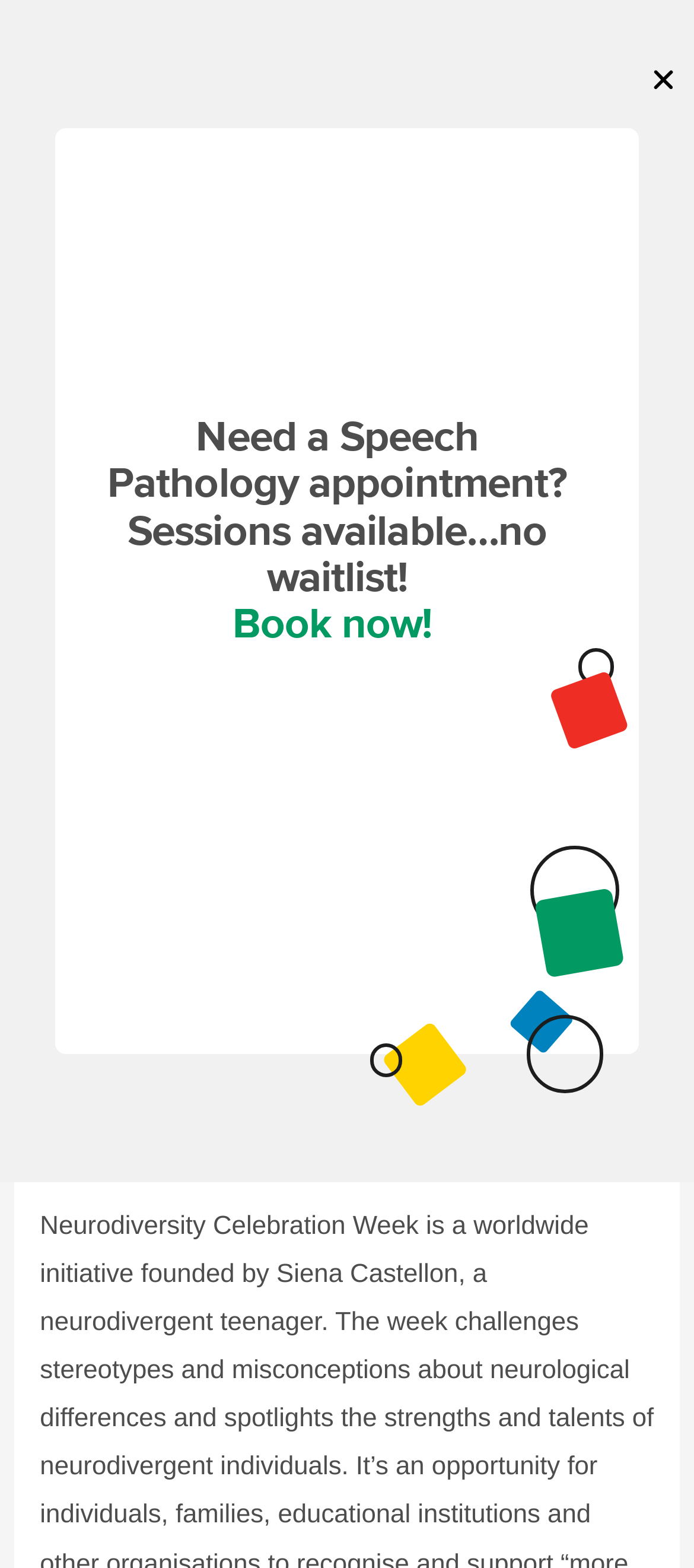Identify the bounding box for the UI element described as: "parent_node: Search name="s" placeholder="Search..." title="Search"". Ensure the coordinates are four float numbers between 0 and 1, formatted as [left, top, right, bottom].

[0.056, 0.116, 0.841, 0.161]